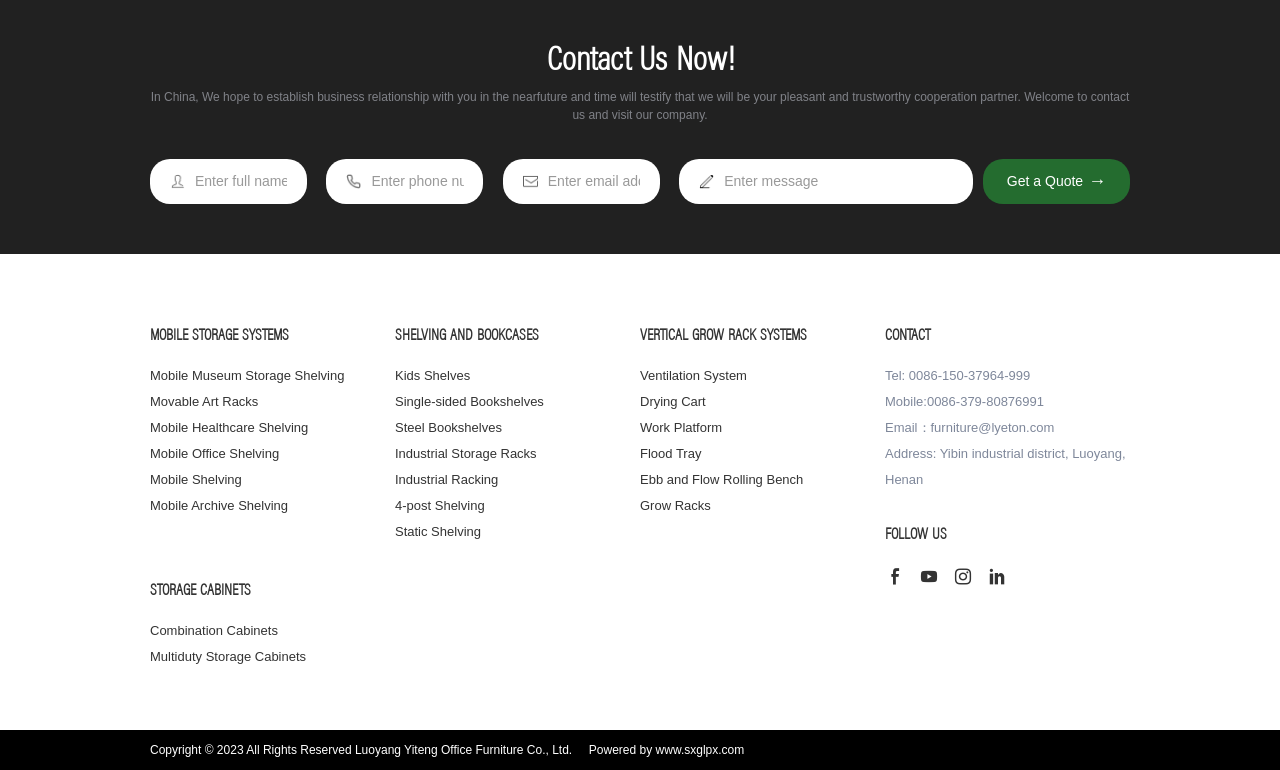Indicate the bounding box coordinates of the element that needs to be clicked to satisfy the following instruction: "Enter full name". The coordinates should be four float numbers between 0 and 1, i.e., [left, top, right, bottom].

[0.117, 0.206, 0.24, 0.265]